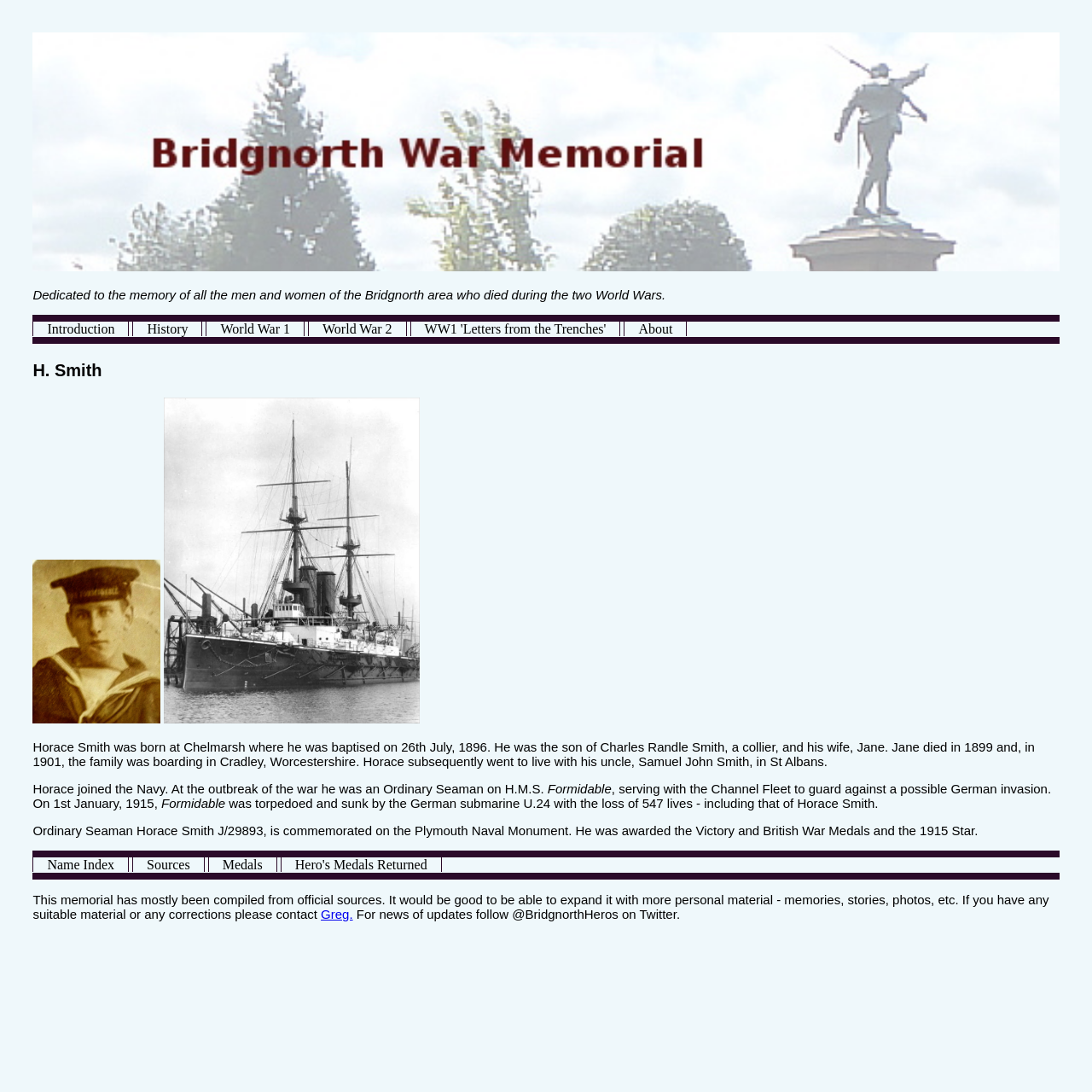How many lives were lost when H.M.S. Formidable was torpedoed?
Please answer using one word or phrase, based on the screenshot.

547